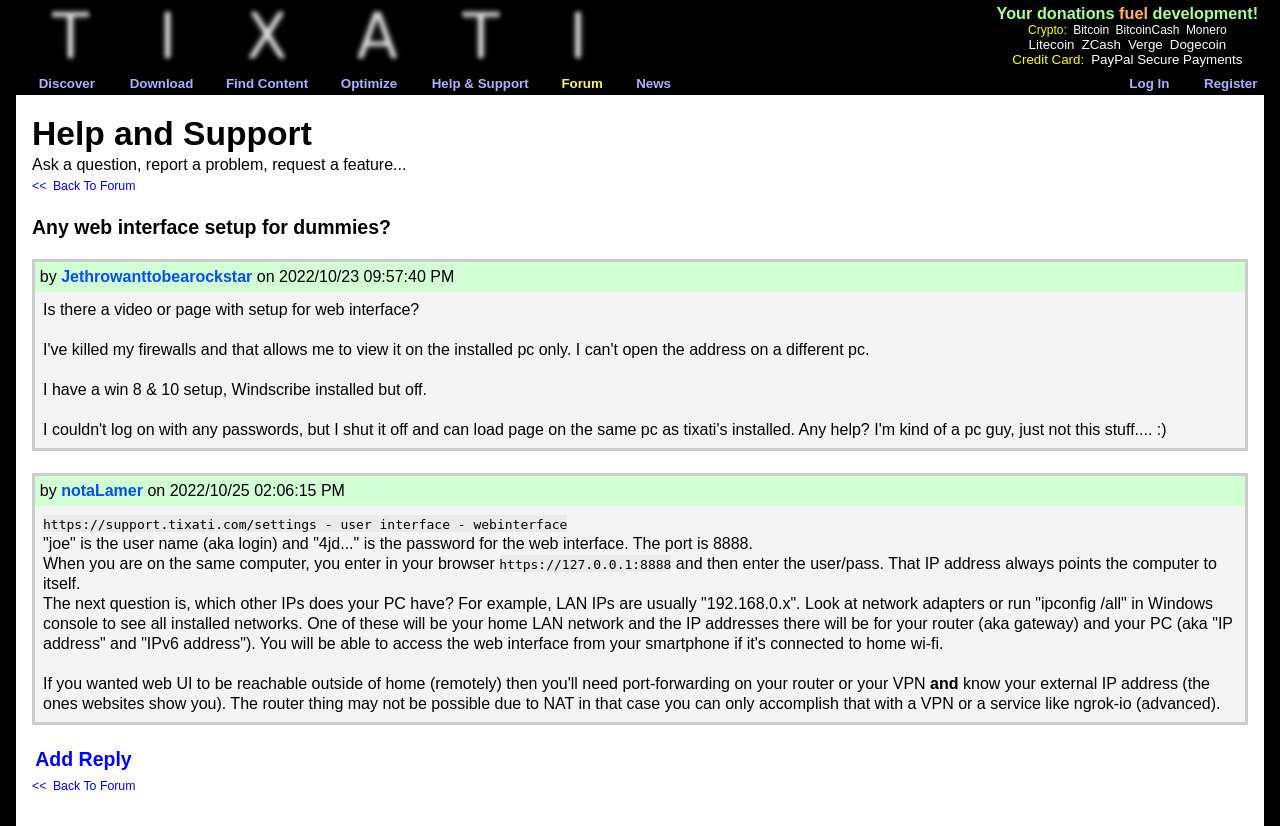Please mark the bounding box coordinates of the area that should be clicked to carry out the instruction: "Click on the 'Log In' link".

[0.882, 0.092, 0.914, 0.111]